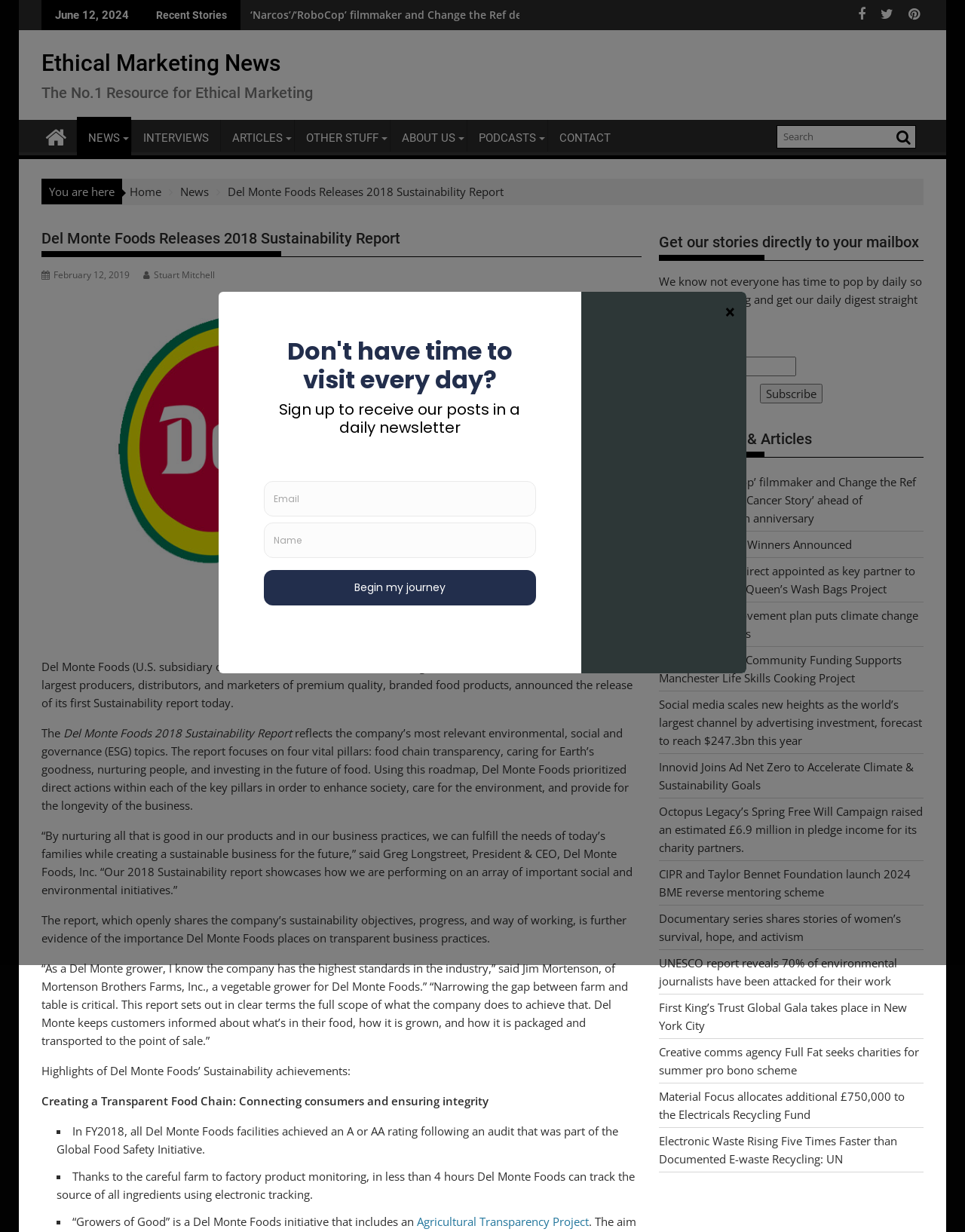Please provide a comprehensive answer to the question based on the screenshot: What is the date of the recent story?

I found the date 'June 12, 2024' in the top section of the webpage, which is labeled as 'Recent Stories'.